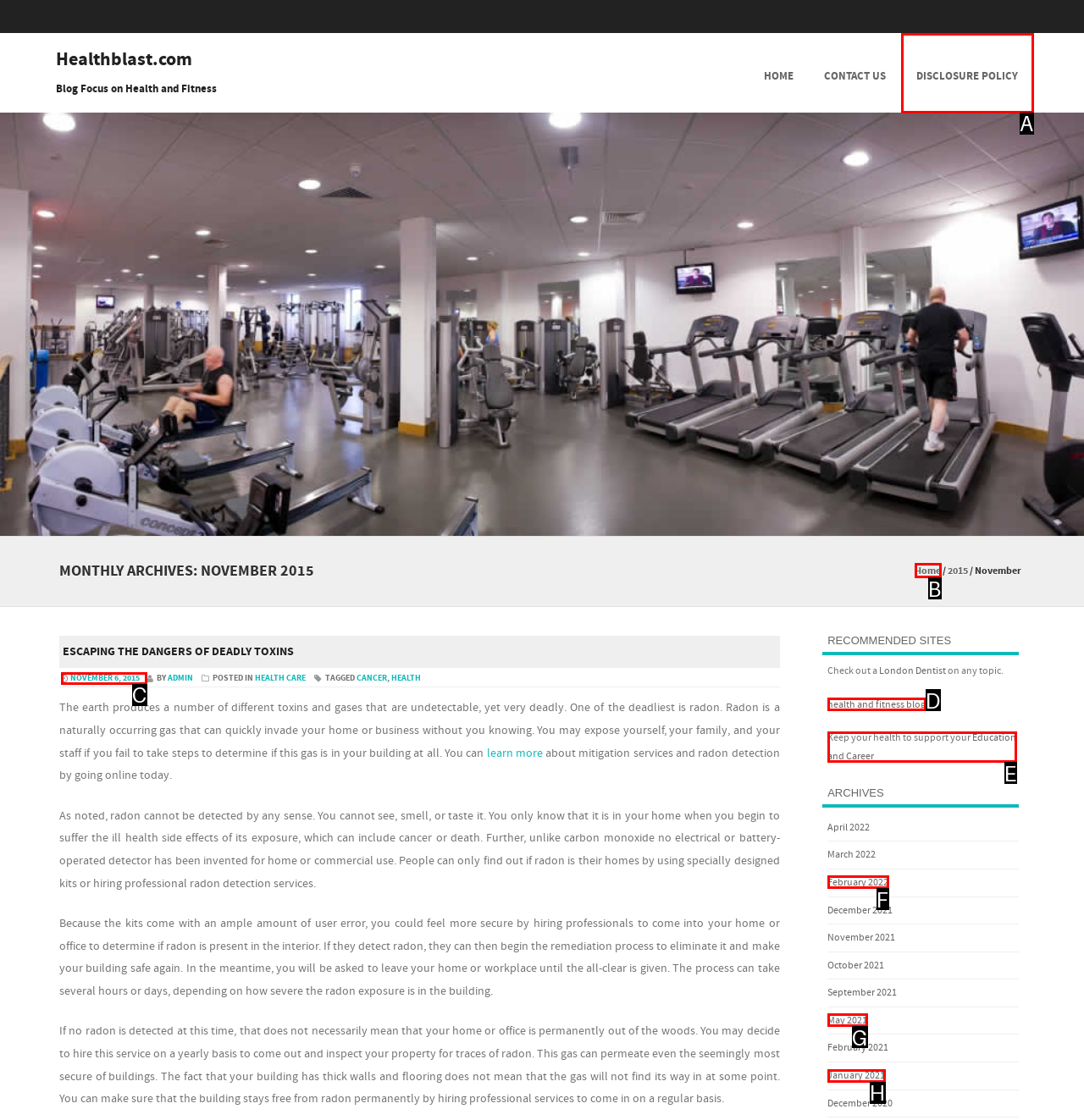From the choices given, find the HTML element that matches this description: Food. Answer with the letter of the selected option directly.

None